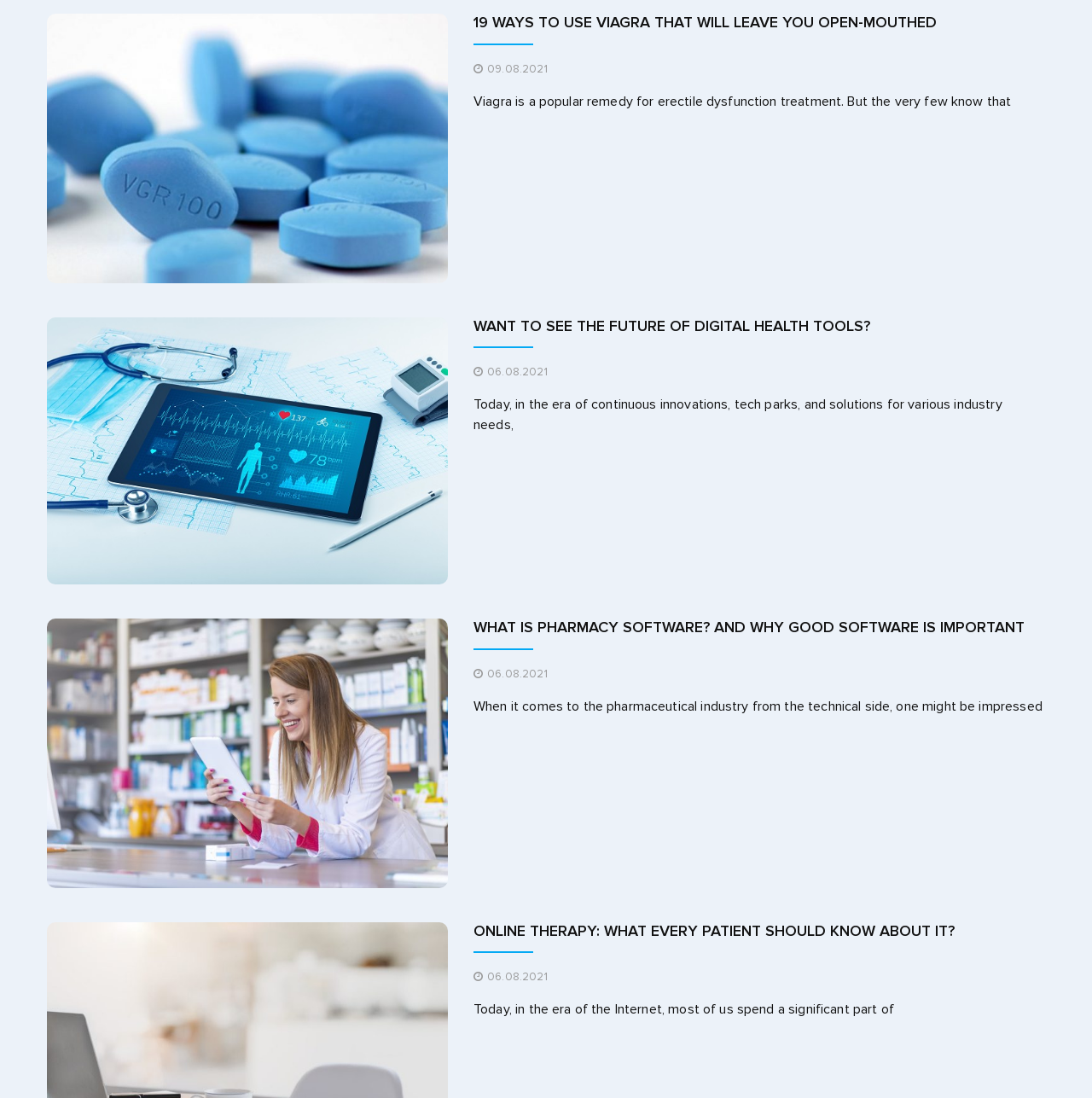Identify the bounding box for the UI element described as: "MAKE YOUR EVENT A SUCCESS". Ensure the coordinates are four float numbers between 0 and 1, formatted as [left, top, right, bottom].

None